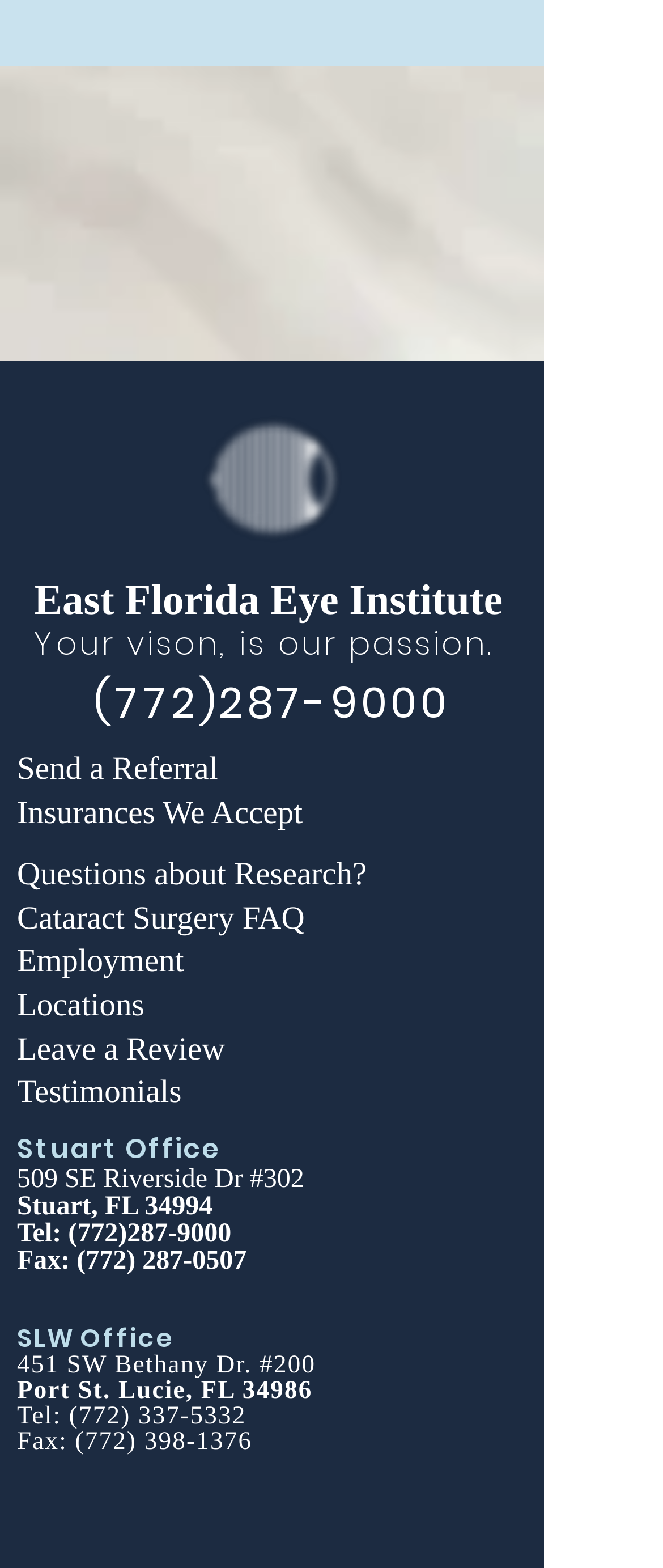How many offices does East Florida Eye Institute have?
Refer to the image and provide a one-word or short phrase answer.

2